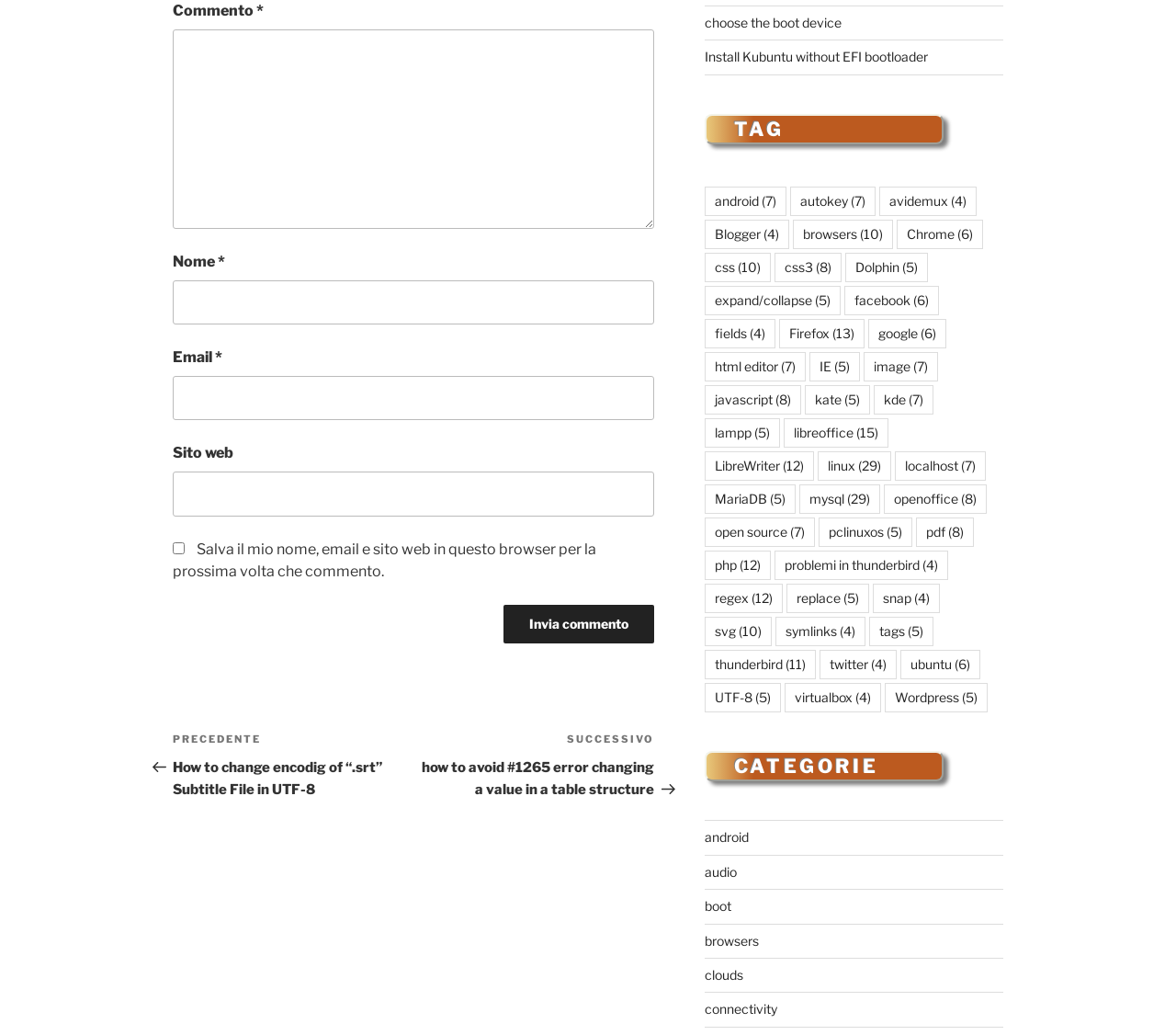Identify the bounding box for the given UI element using the description provided. Coordinates should be in the format (top-left x, top-left y, bottom-right x, bottom-right y) and must be between 0 and 1. Here is the description: open source (7)

[0.599, 0.5, 0.693, 0.528]